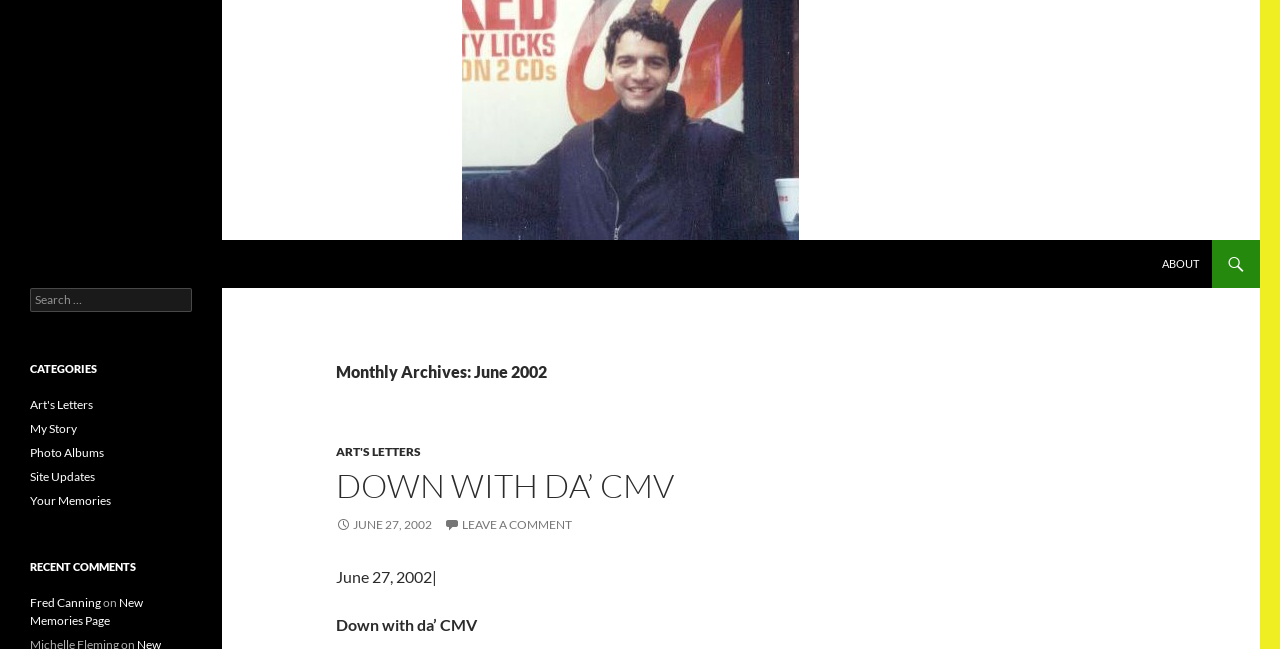What is the title of the section below the 'Monthly Archives: June 2002' section?
Use the screenshot to answer the question with a single word or phrase.

CATEGORIES